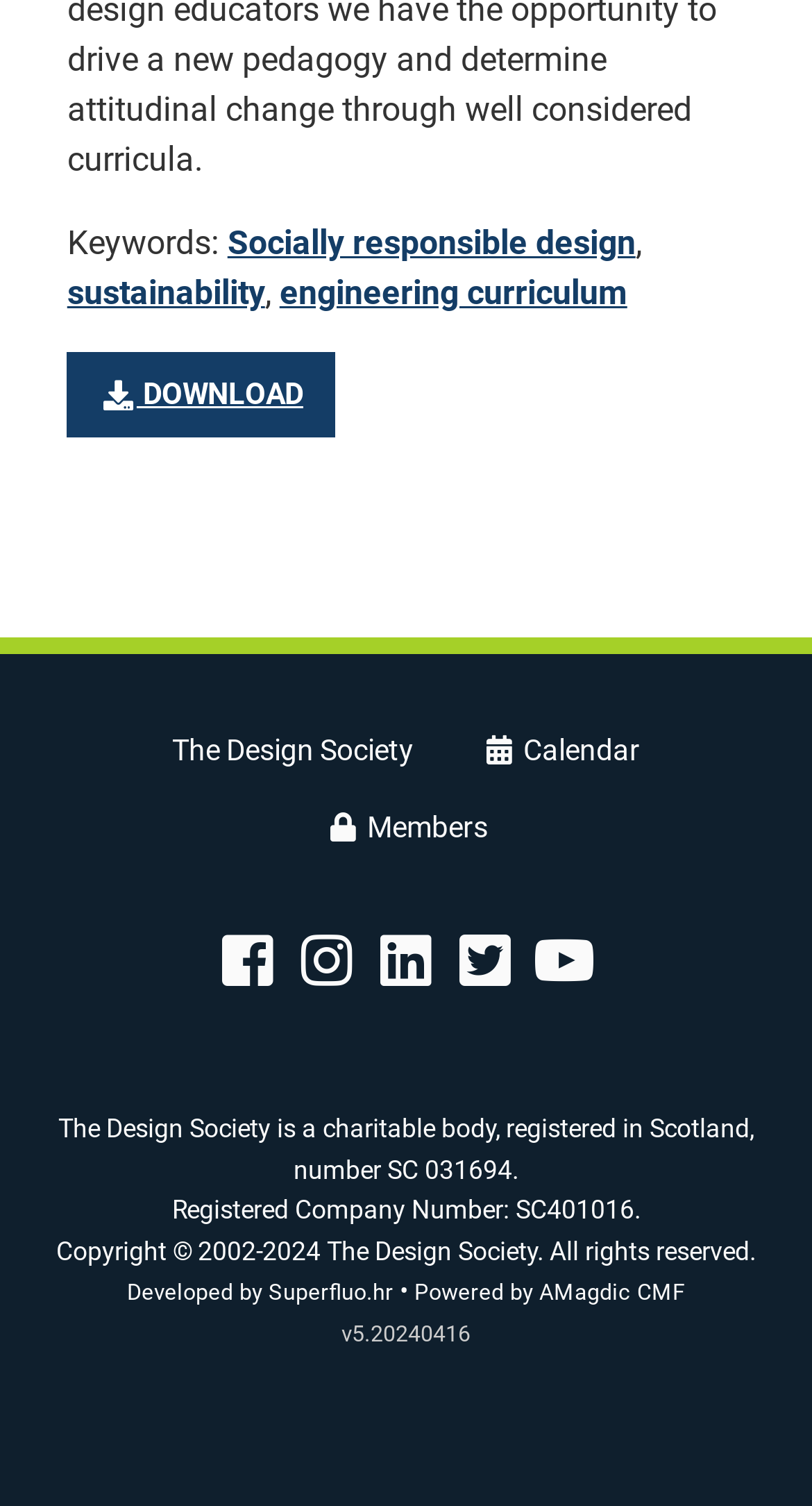Please identify the coordinates of the bounding box that should be clicked to fulfill this instruction: "visit Karpagam Architecture".

None